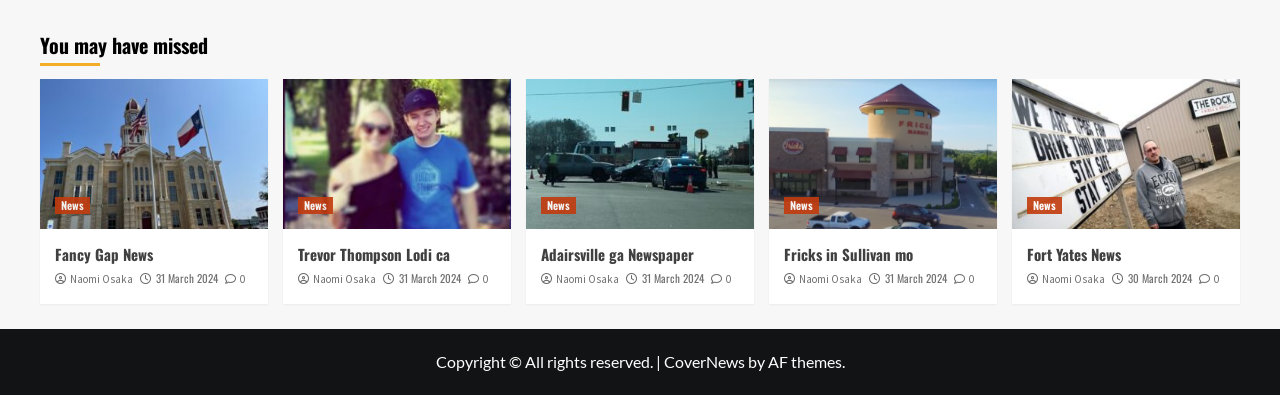Pinpoint the bounding box coordinates of the clickable area necessary to execute the following instruction: "Click on 'News'". The coordinates should be given as four float numbers between 0 and 1, namely [left, top, right, bottom].

[0.043, 0.5, 0.07, 0.543]